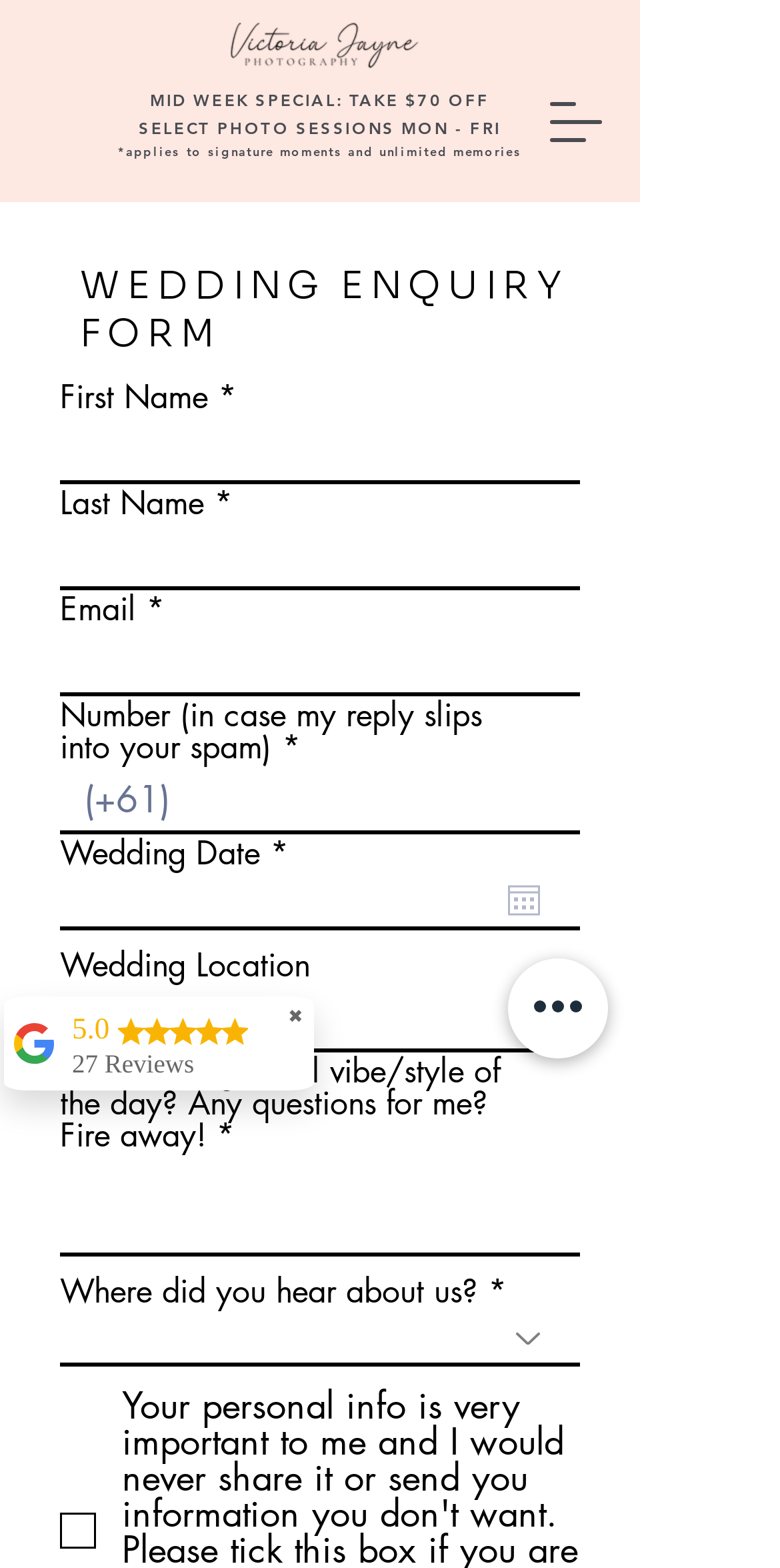What is the purpose of the checkbox at the bottom of the form?
Ensure your answer is thorough and detailed.

The checkbox at the bottom of the form is related to allowing the photographer to contact the user in the future aside from this enquiry. By checking this box, the user is giving permission for the photographer to contact them.